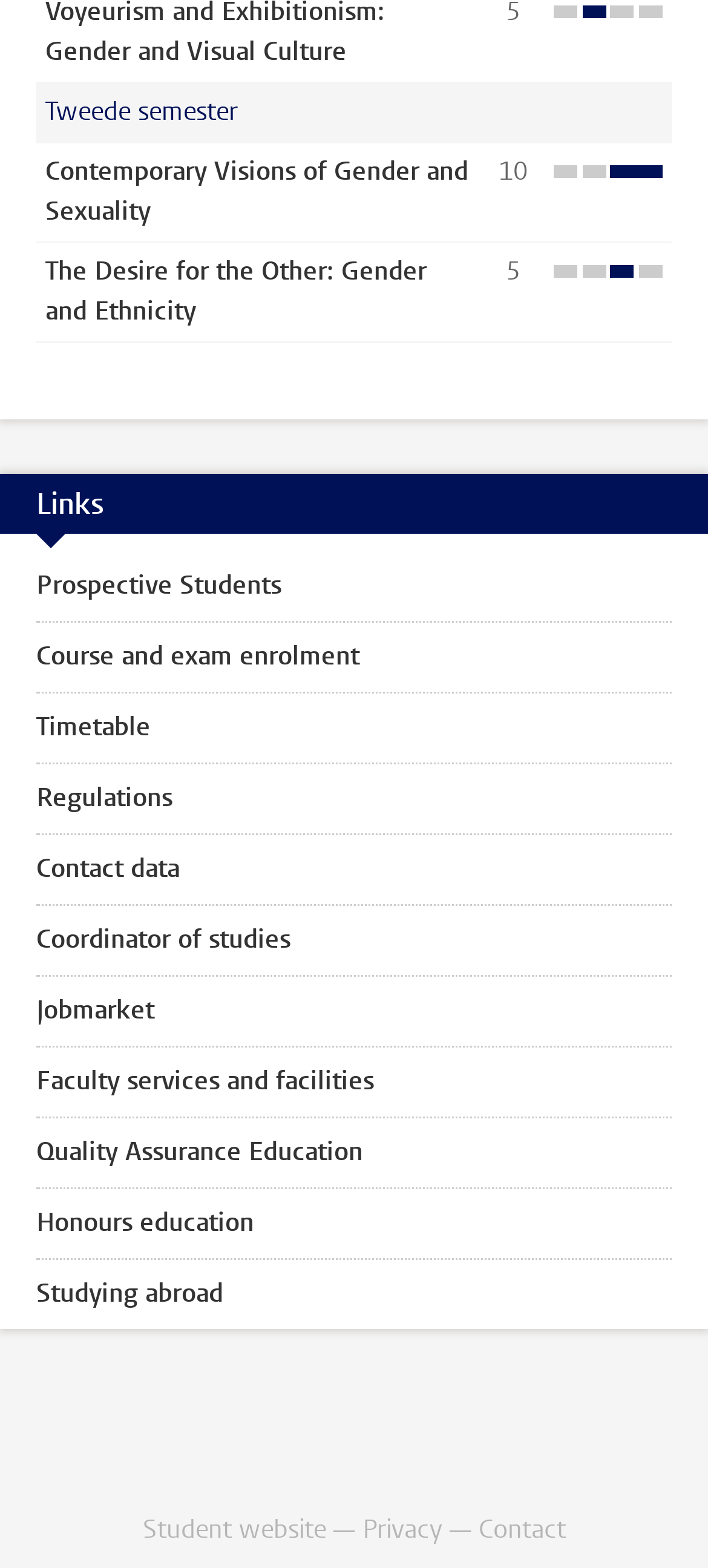How many links are there in the 'Links' section?
Observe the image and answer the question with a one-word or short phrase response.

10